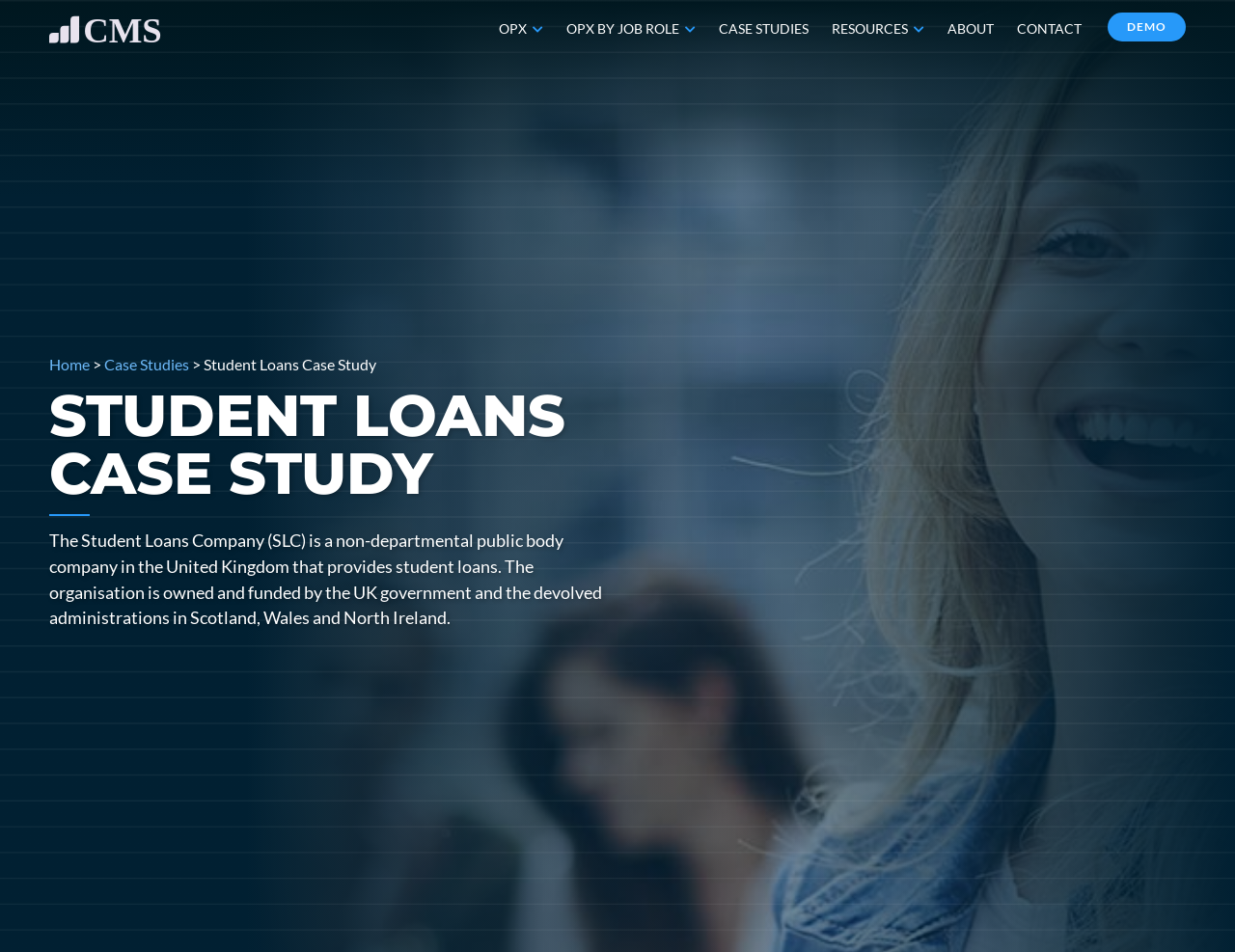Please identify the bounding box coordinates of the element I should click to complete this instruction: 'Click the 'DEMO' link'. The coordinates should be given as four float numbers between 0 and 1, like this: [left, top, right, bottom].

[0.897, 0.013, 0.96, 0.044]